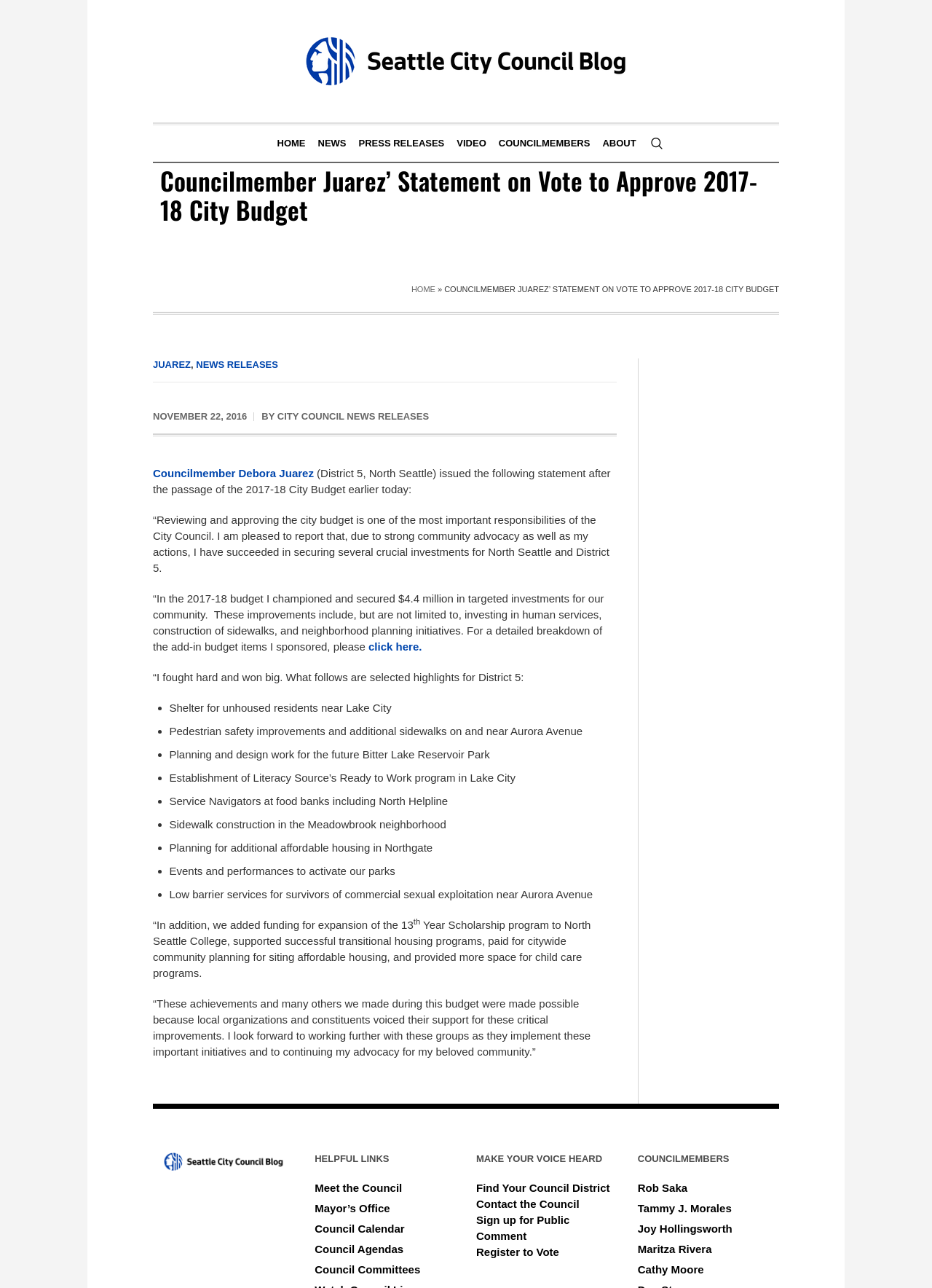Specify the bounding box coordinates for the region that must be clicked to perform the given instruction: "Learn more about City Council news releases".

[0.297, 0.319, 0.46, 0.327]